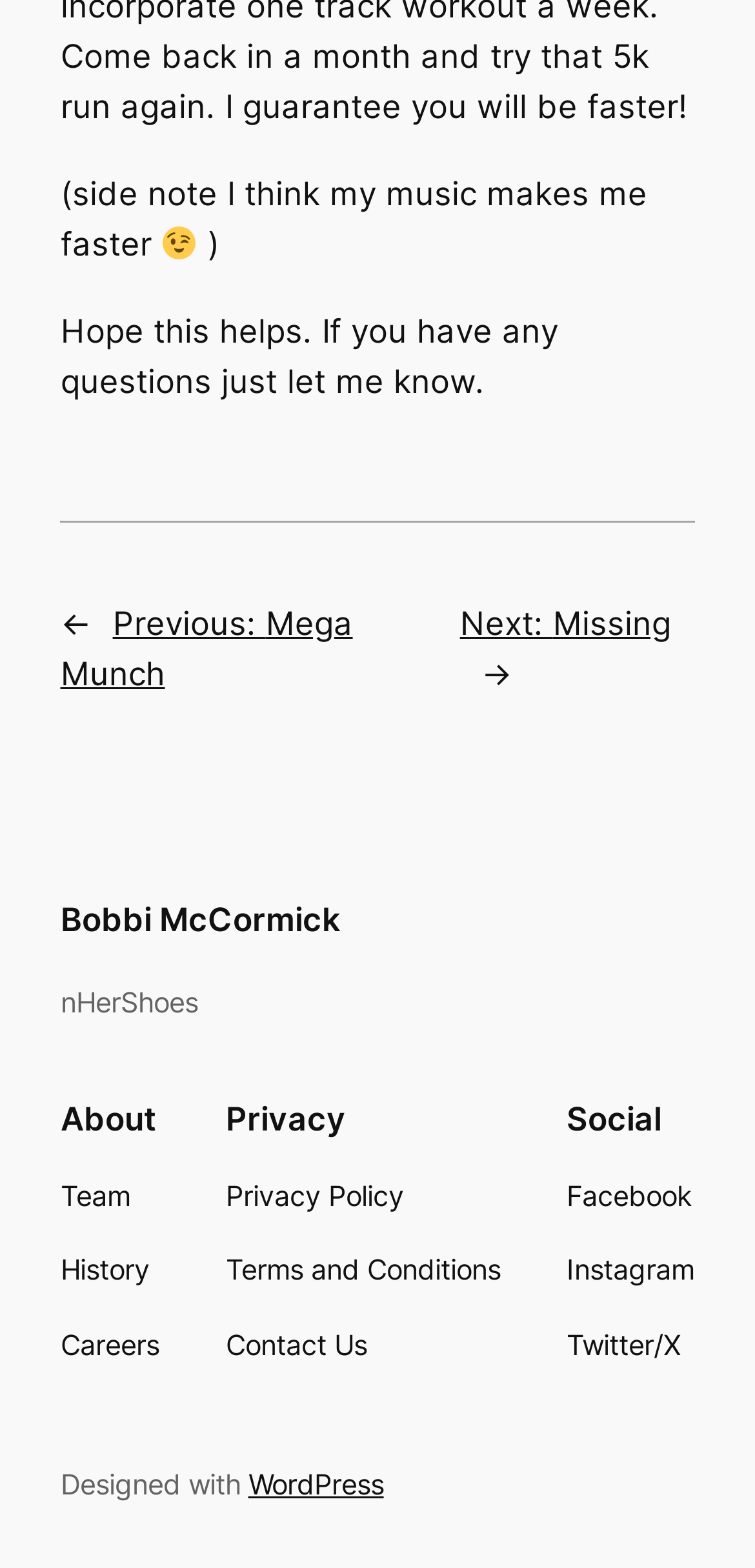Indicate the bounding box coordinates of the element that must be clicked to execute the instruction: "Click on the 'Previous: Mega Munch' link". The coordinates should be given as four float numbers between 0 and 1, i.e., [left, top, right, bottom].

[0.08, 0.385, 0.467, 0.442]